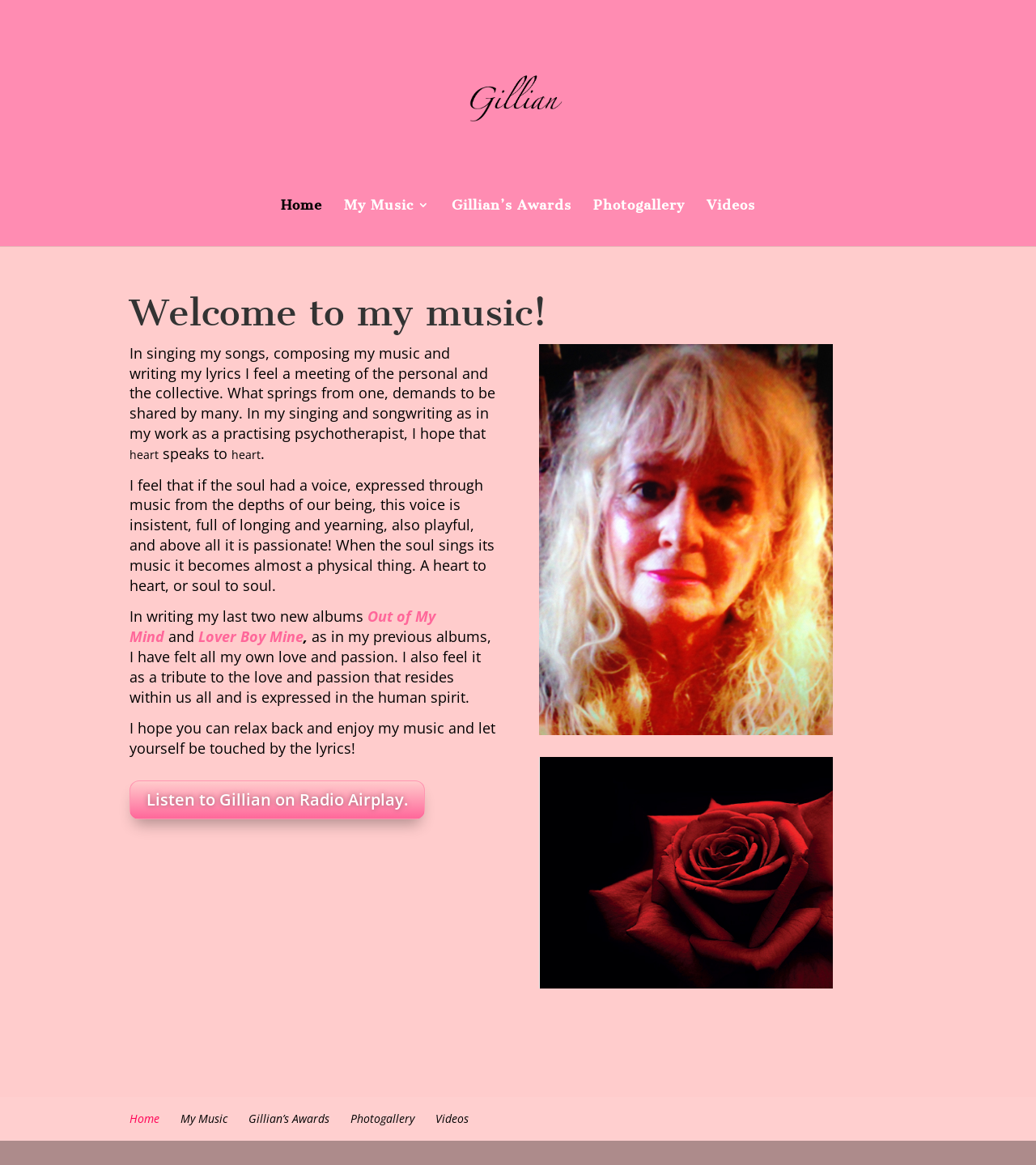Please answer the following question using a single word or phrase: 
How many new albums has Gillian written?

Two